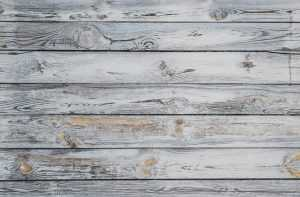What type of designs do the wooden planks suit?
Please analyze the image and answer the question with as much detail as possible.

The caption states that the wooden planks are 'ideal for both interior and exterior designs', implying that they can be used in a variety of settings, from indoor decor to outdoor construction.